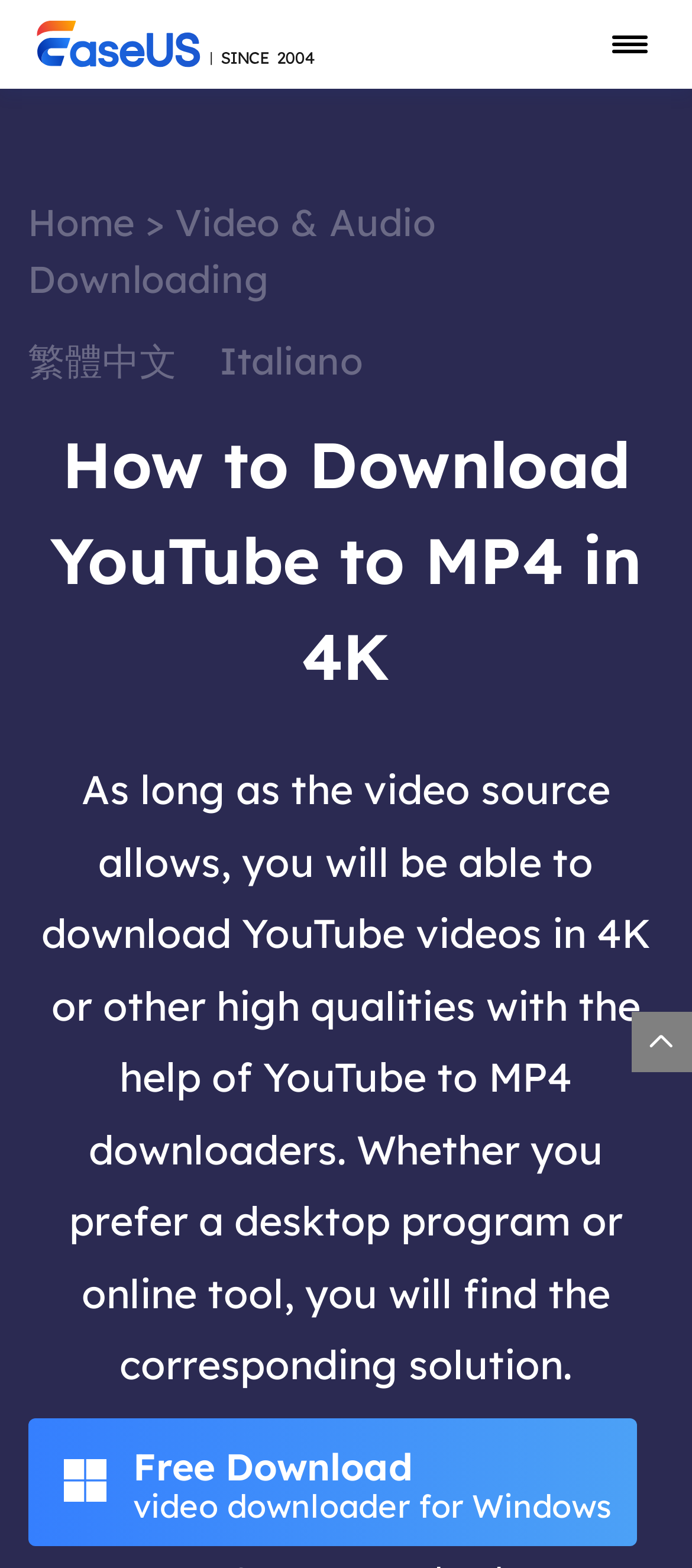Provide a short answer to the following question with just one word or phrase: What is the topic of the main heading?

YouTube to MP4 download